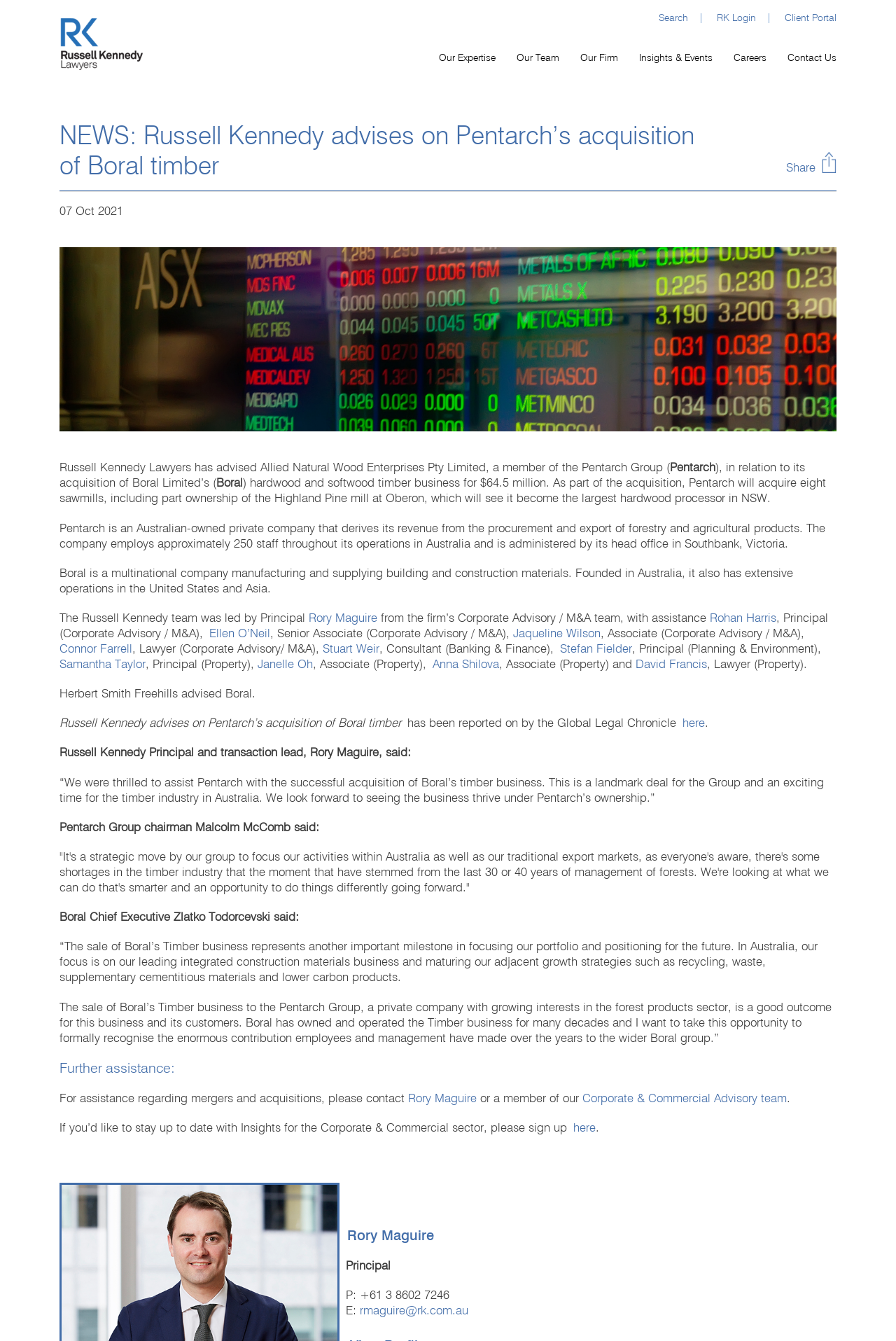Please find the bounding box for the following UI element description. Provide the coordinates in (top-left x, top-left y, bottom-right x, bottom-right y) format, with values between 0 and 1: Mergers & Acquisitions

[0.467, 0.2, 0.584, 0.214]